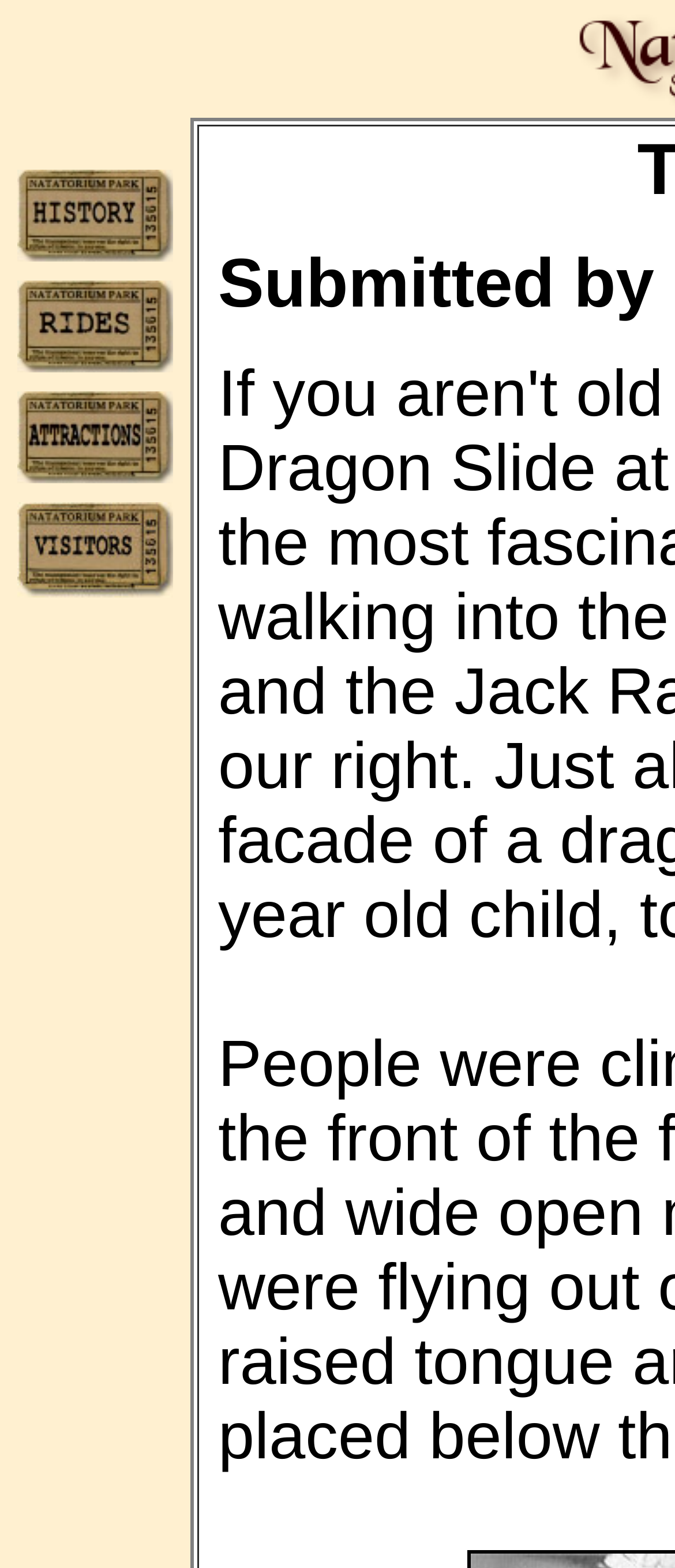Describe all the visual and textual components of the webpage comprehensively.

The webpage is about Natatorium Park in Spokane, Washington. At the top, there is a title "Spokane's Natatorium Park - The Dragon Slide". Below the title, there are five identical sections, each containing a table with a single row and cell. These sections are stacked vertically, taking up the majority of the page. Each section has a link with a shortcut key, but the links do not have any descriptive text. The tables and links are aligned to the left side of the page, leaving a significant amount of empty space to the right. There are no images or other UI elements on the page besides these tables and links.